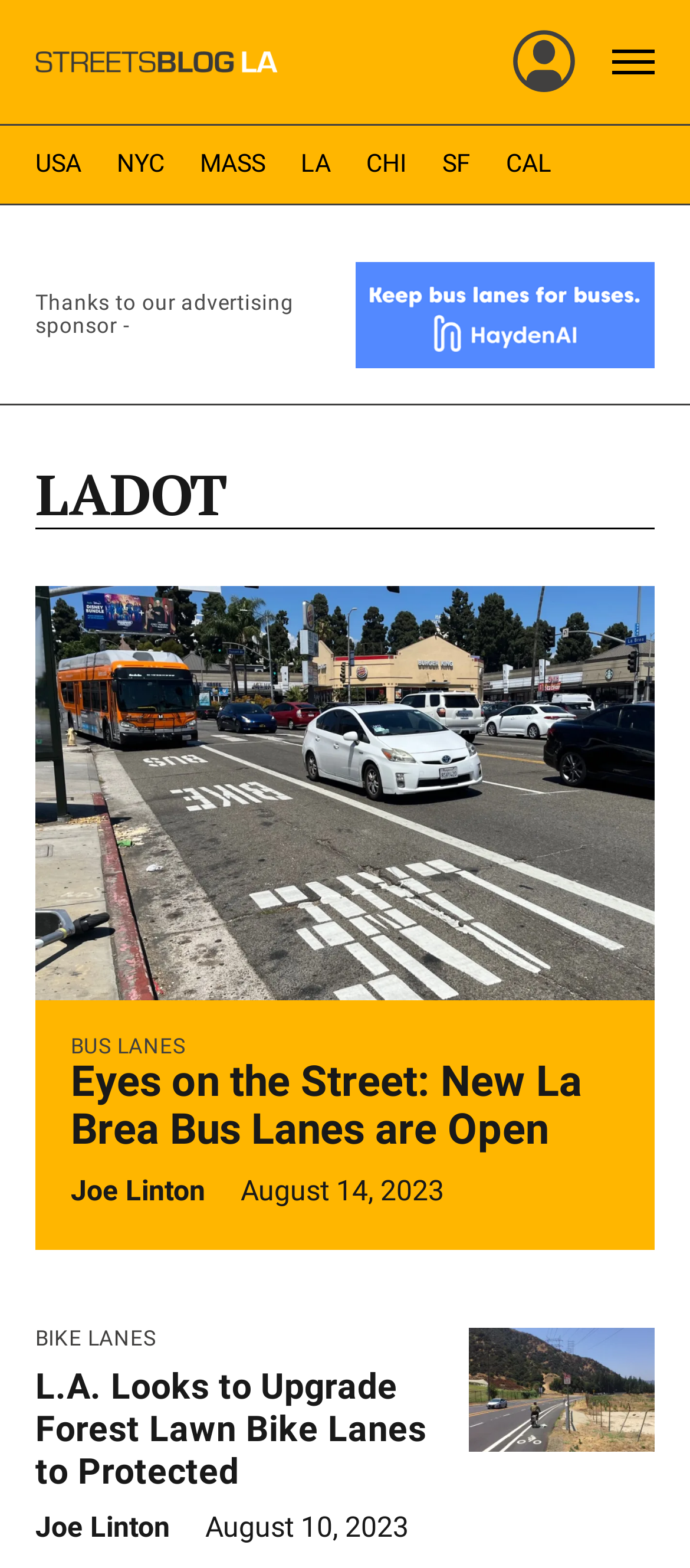Please indicate the bounding box coordinates for the clickable area to complete the following task: "Explore harvest tag". The coordinates should be specified as four float numbers between 0 and 1, i.e., [left, top, right, bottom].

None